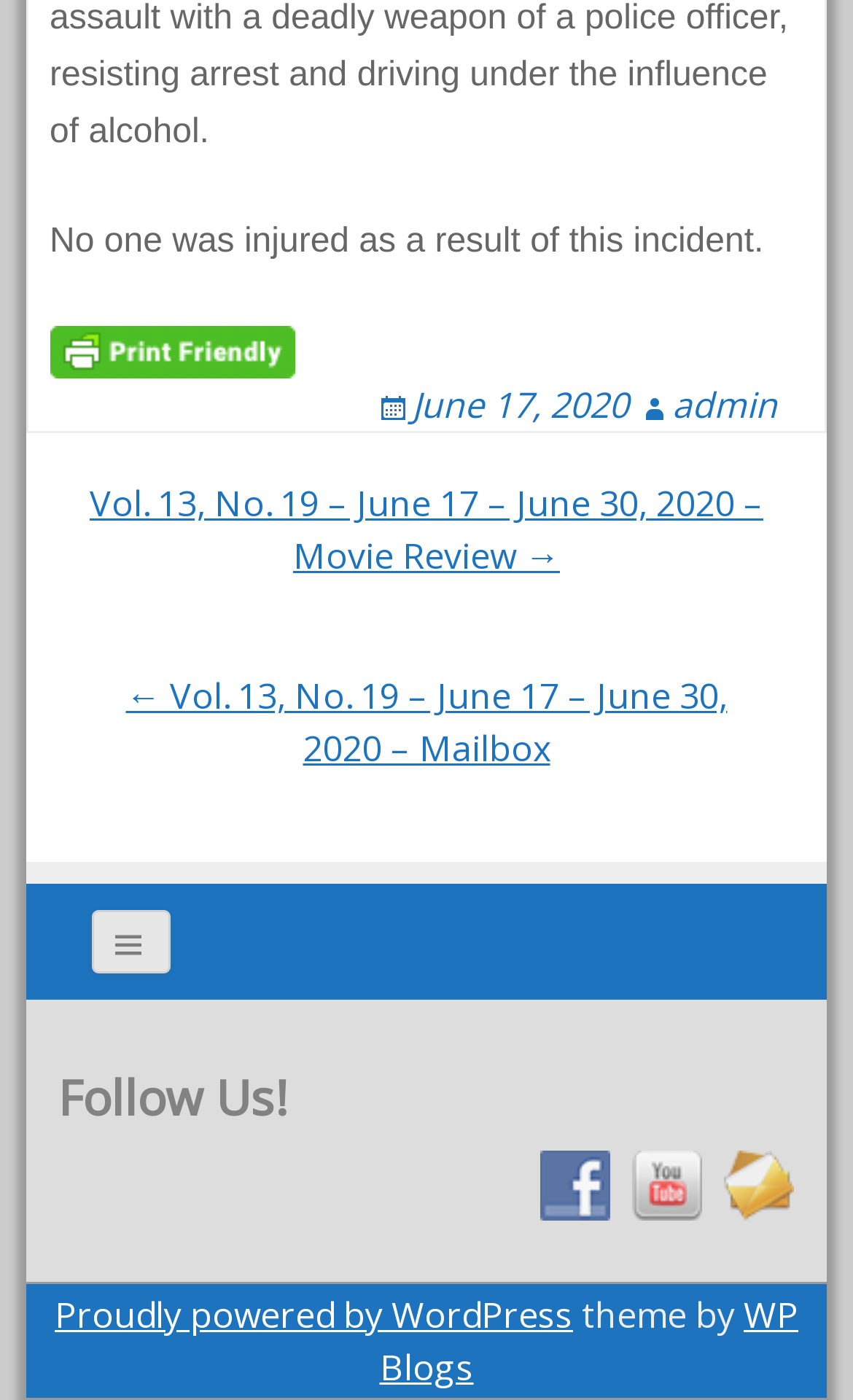Provide a brief response in the form of a single word or phrase:
What is the purpose of the link 'Print Friendly, PDF & Email'?

To print or save the page